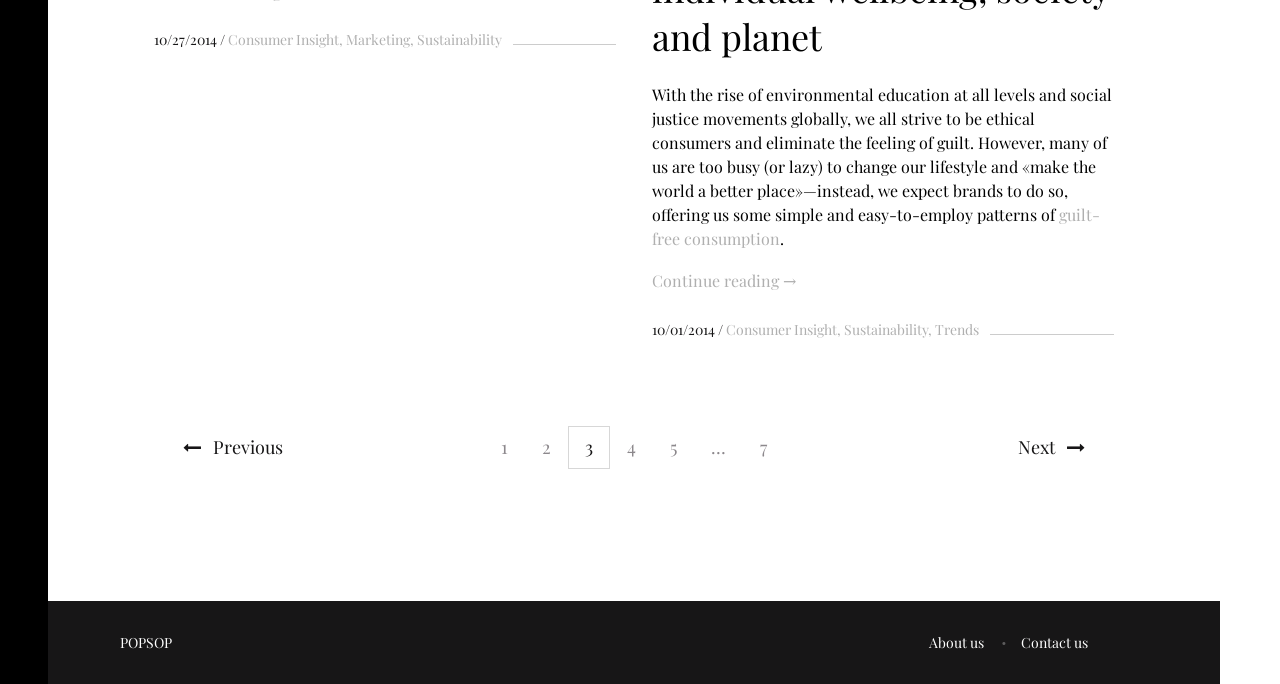Use a single word or phrase to answer the question:
What is the text of the 'Continue reading' link?

Continue reading →